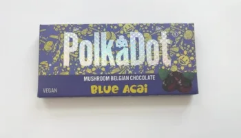Is the chocolate vegan?
Please answer the question with a single word or phrase, referencing the image.

Yes